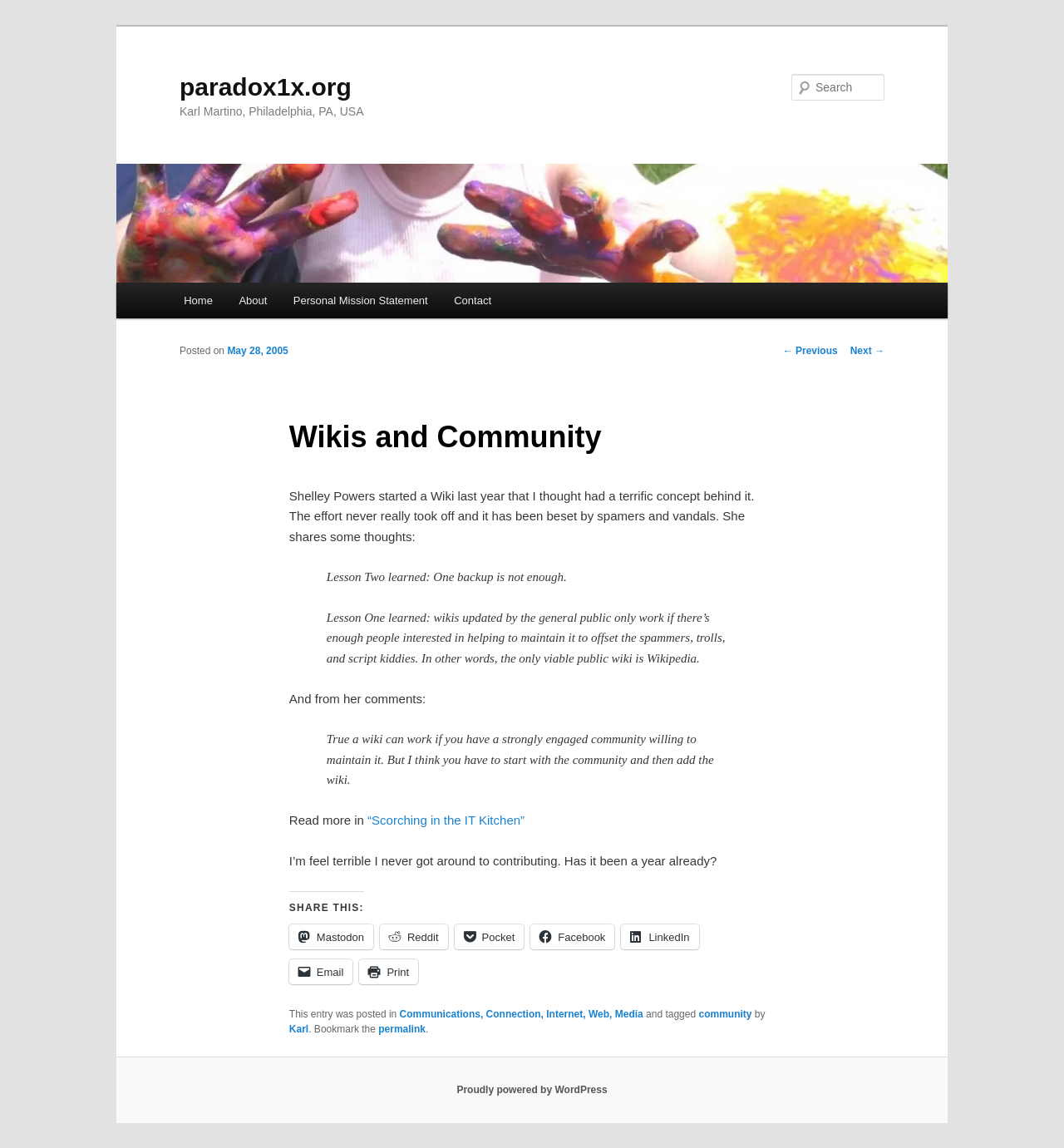Please identify the bounding box coordinates of the clickable area that will fulfill the following instruction: "View the permalink". The coordinates should be in the format of four float numbers between 0 and 1, i.e., [left, top, right, bottom].

[0.356, 0.891, 0.4, 0.901]